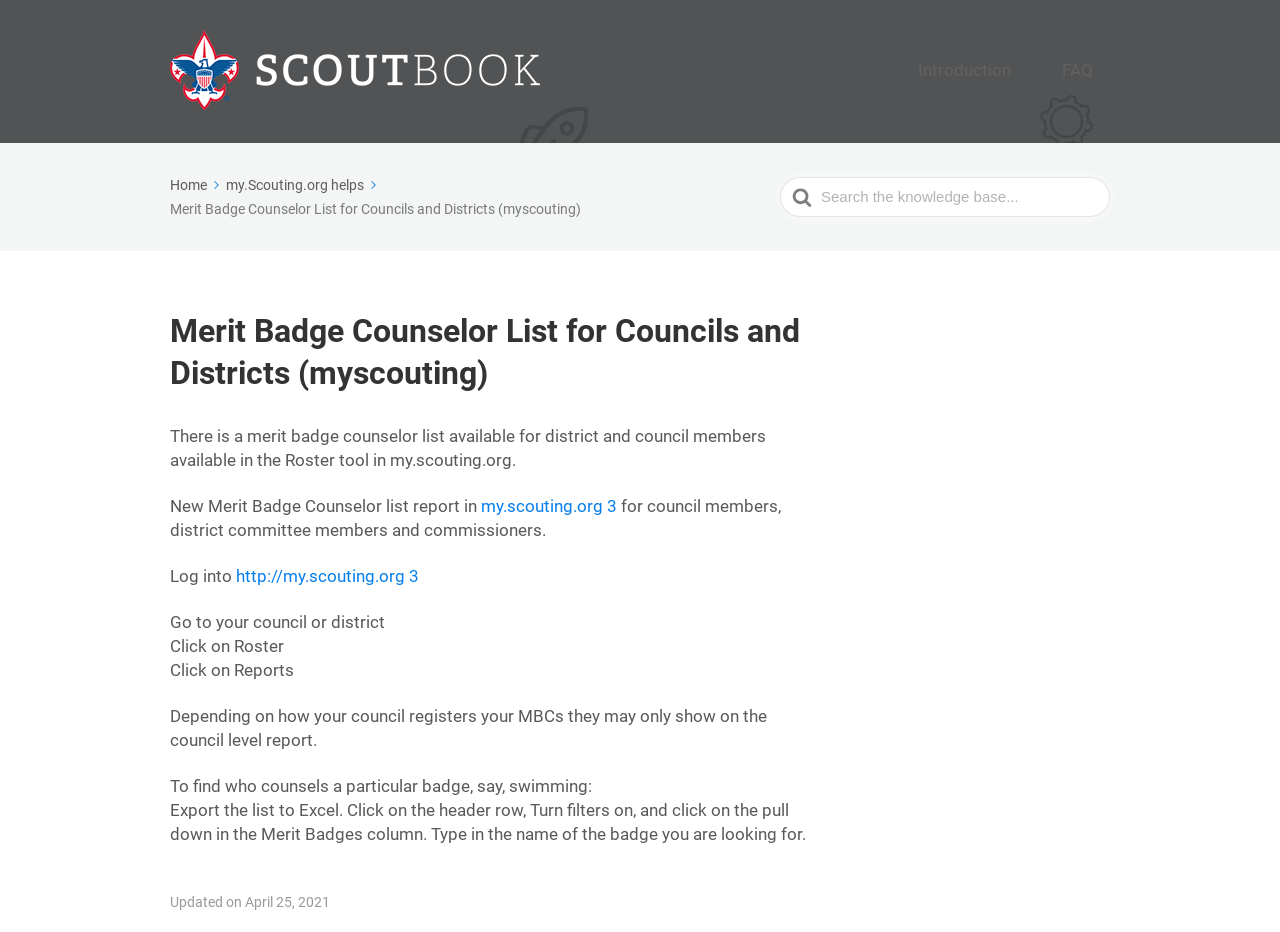Where can I find the Merit Badge Counselor List?
Use the information from the image to give a detailed answer to the question.

The Merit Badge Counselor List can be found in the Roster tool in my.scouting.org, which is accessible by logging into the website and following the instructions provided.